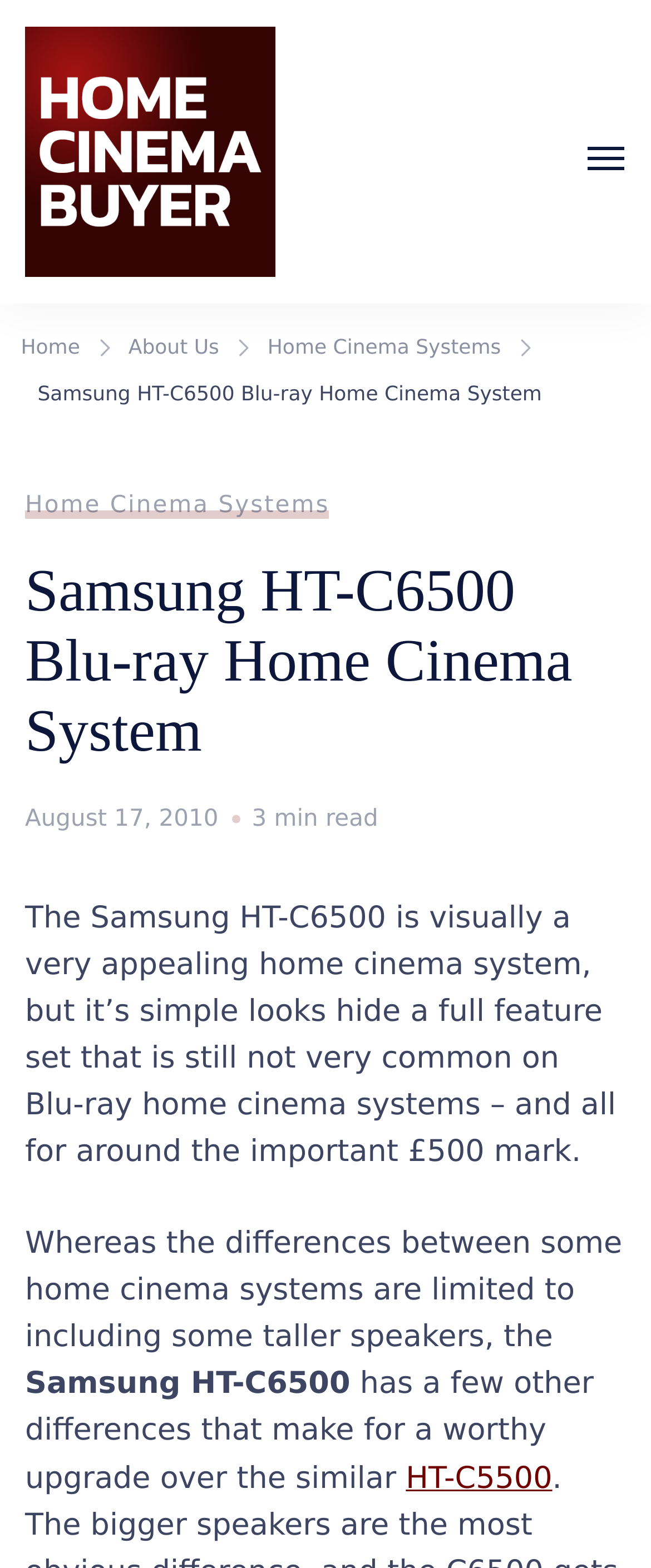Please determine the bounding box coordinates of the element to click on in order to accomplish the following task: "Go to Home". Ensure the coordinates are four float numbers ranging from 0 to 1, i.e., [left, top, right, bottom].

[0.032, 0.206, 0.123, 0.236]